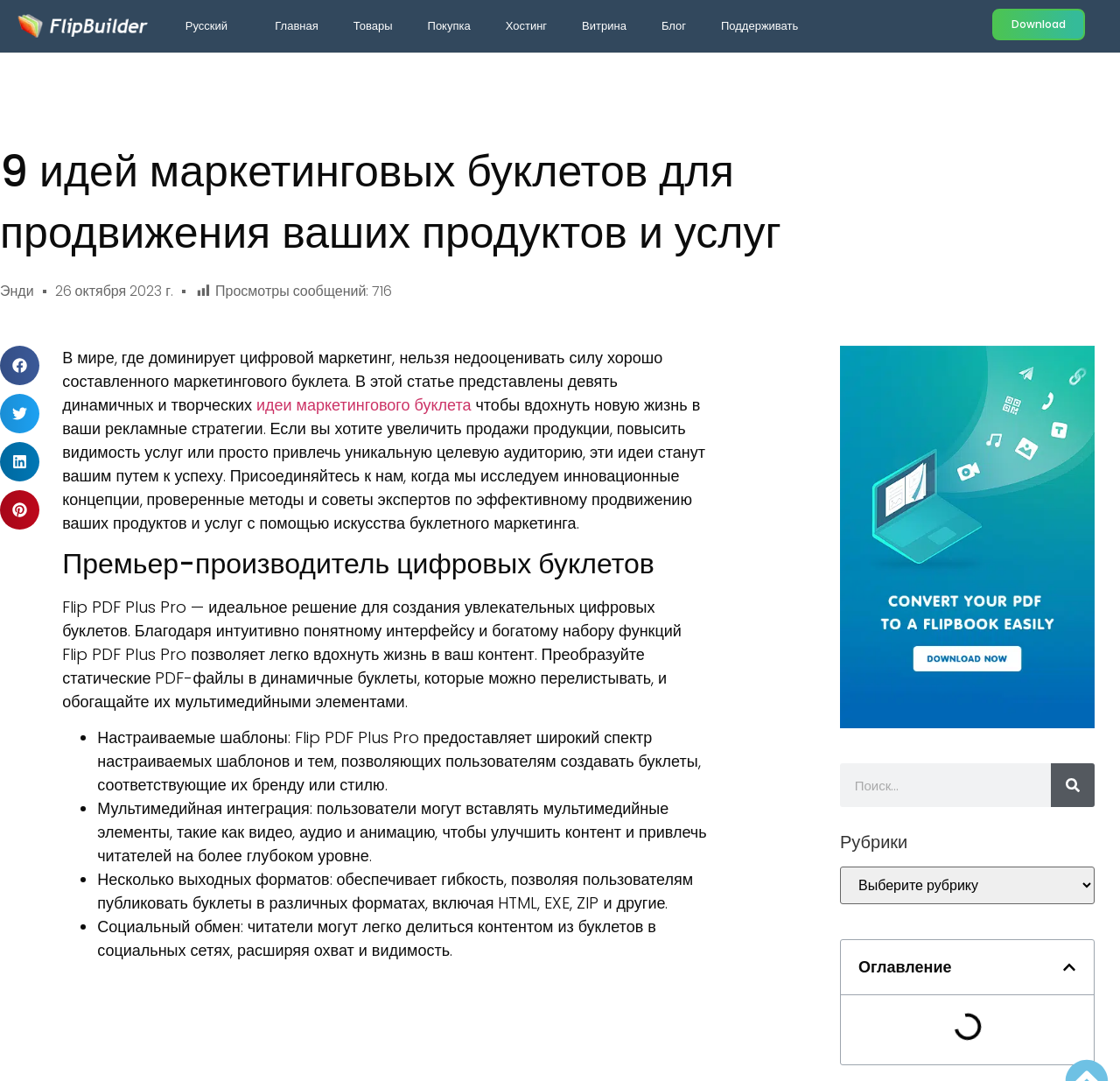Specify the bounding box coordinates of the element's region that should be clicked to achieve the following instruction: "Go to the 'Товары' page". The bounding box coordinates consist of four float numbers between 0 and 1, in the format [left, top, right, bottom].

[0.3, 0.006, 0.366, 0.043]